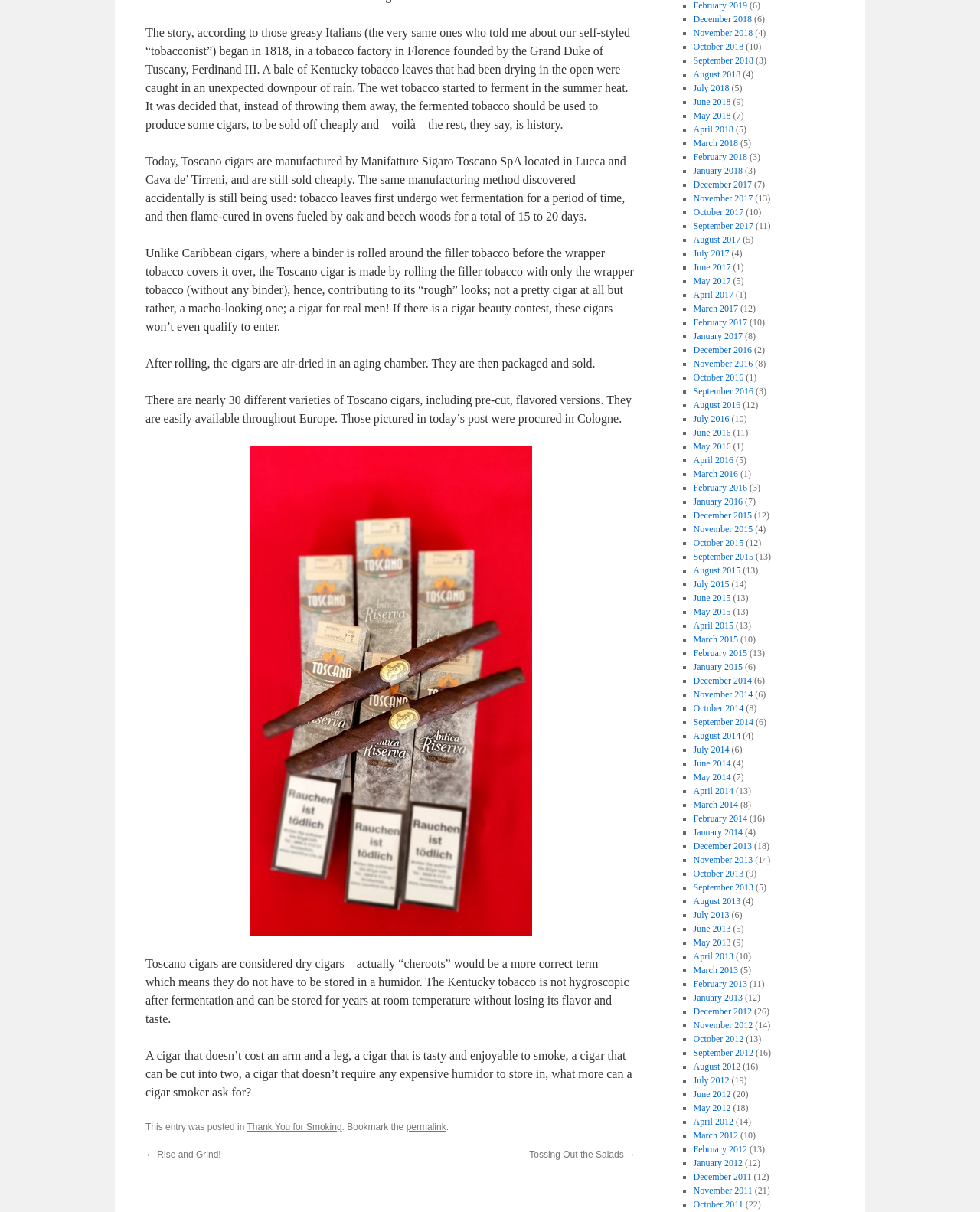Provide a brief response in the form of a single word or phrase:
How many varieties of Toscano cigars are there?

Nearly 30